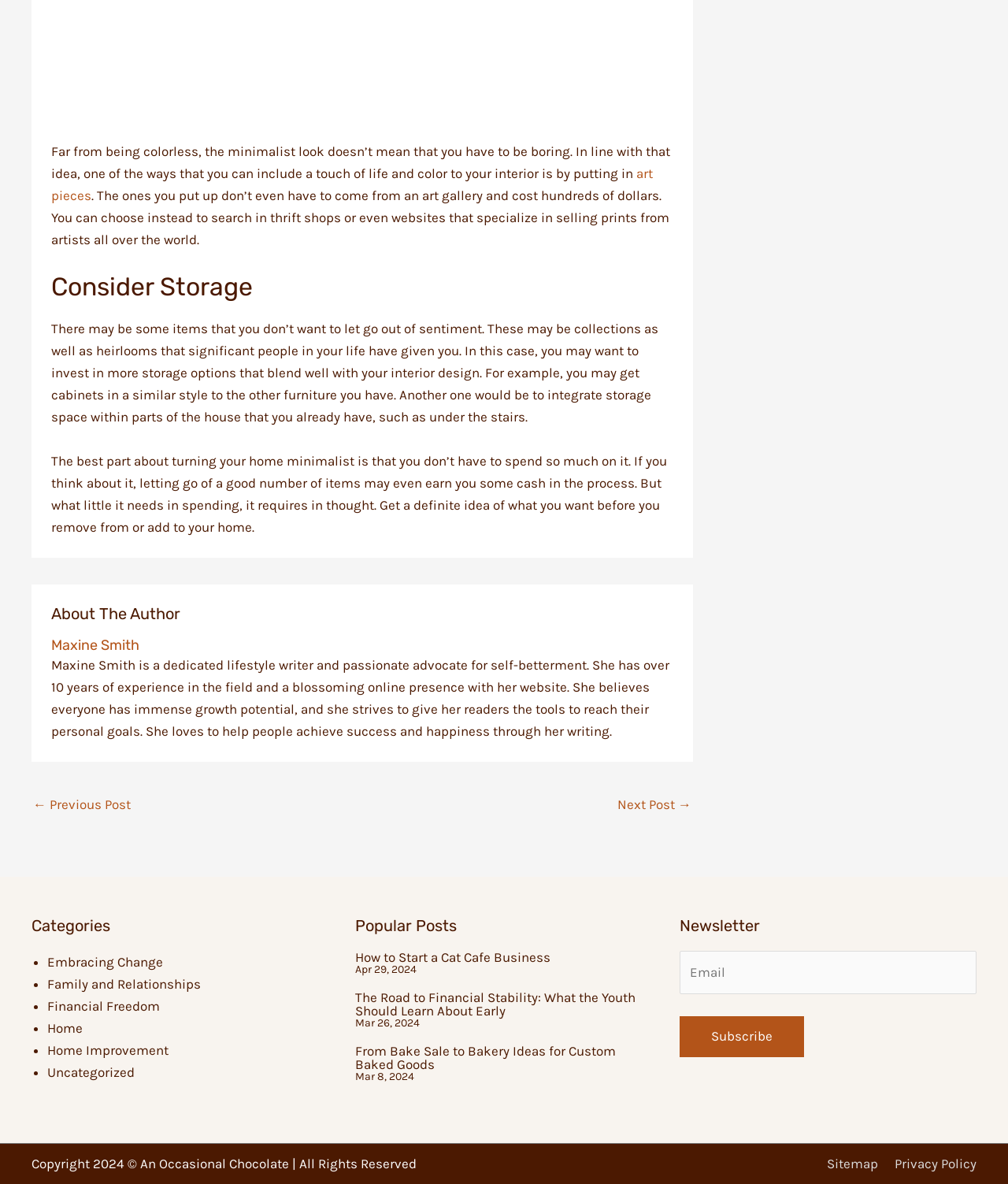Respond with a single word or phrase to the following question: What is the date of the article 'How to Start a Cat Cafe Business'?

Apr 29, 2024